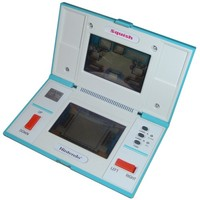What is the color of the casing of the Nintendo Game & Watch - Squish? Please answer the question using a single word or phrase based on the image.

Light blue